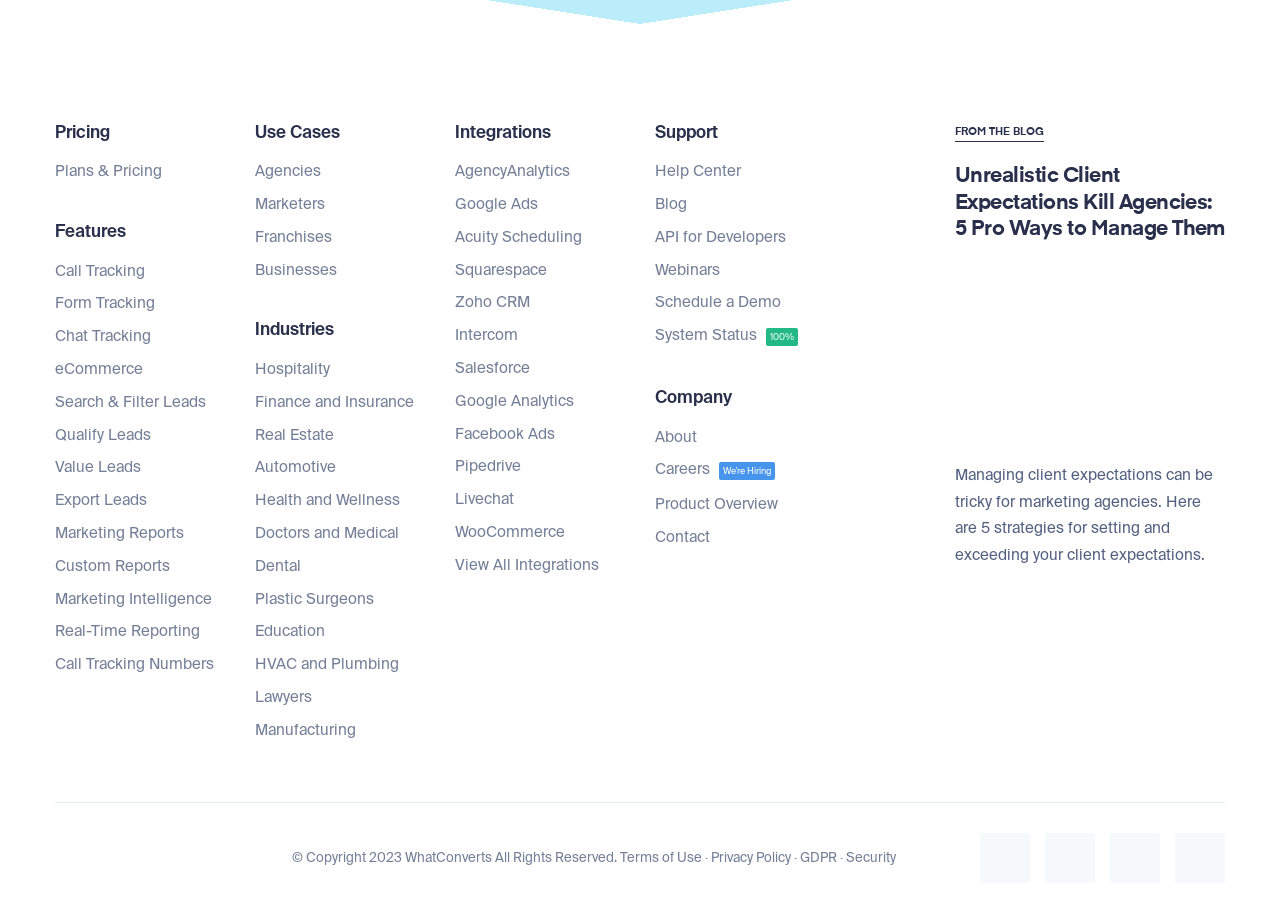Provide the bounding box coordinates for the area that should be clicked to complete the instruction: "Click on Plans & Pricing".

[0.043, 0.175, 0.176, 0.2]